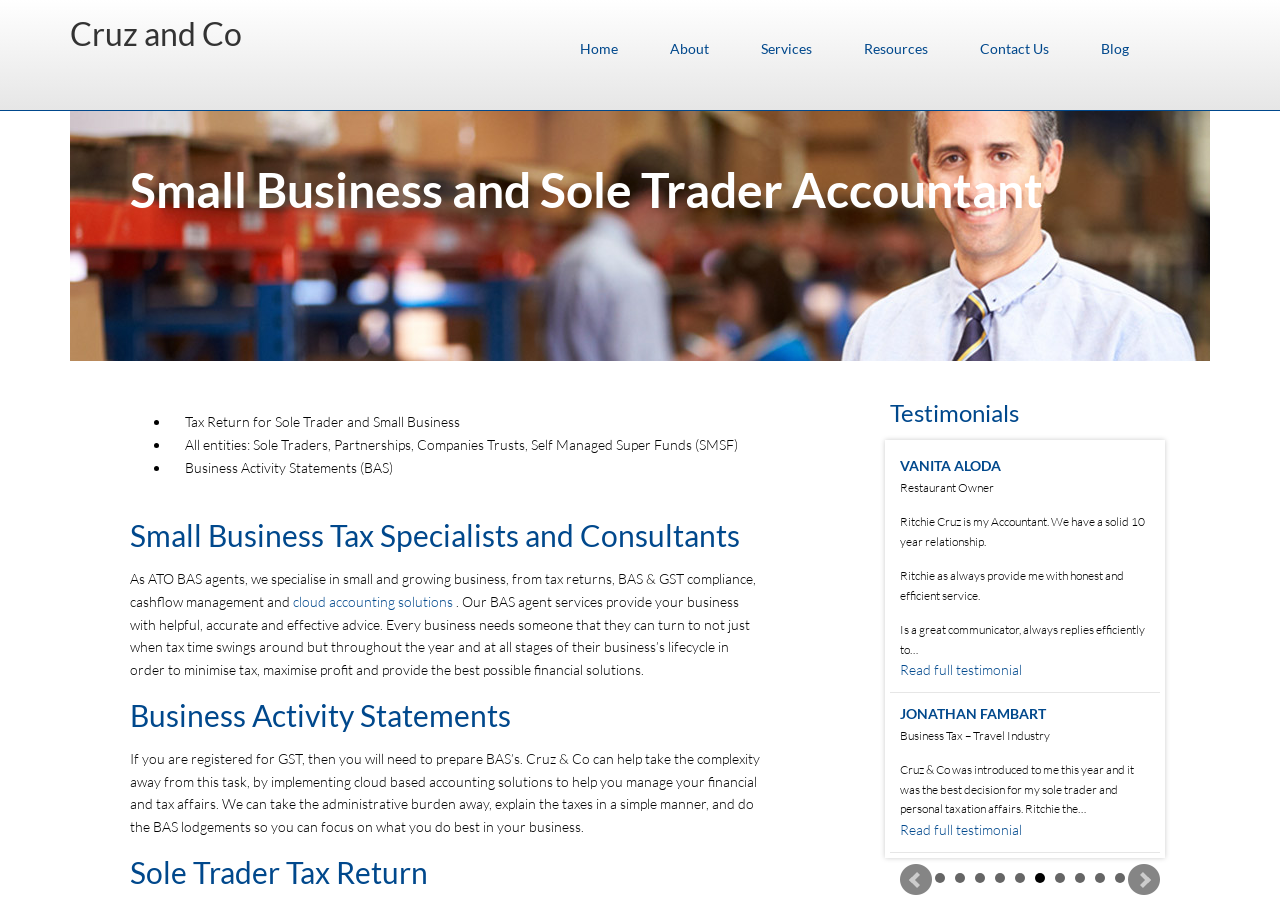Using floating point numbers between 0 and 1, provide the bounding box coordinates in the format (top-left x, top-left y, bottom-right x, bottom-right y). Locate the UI element described here: Daniel Robey

[0.703, 0.503, 0.78, 0.522]